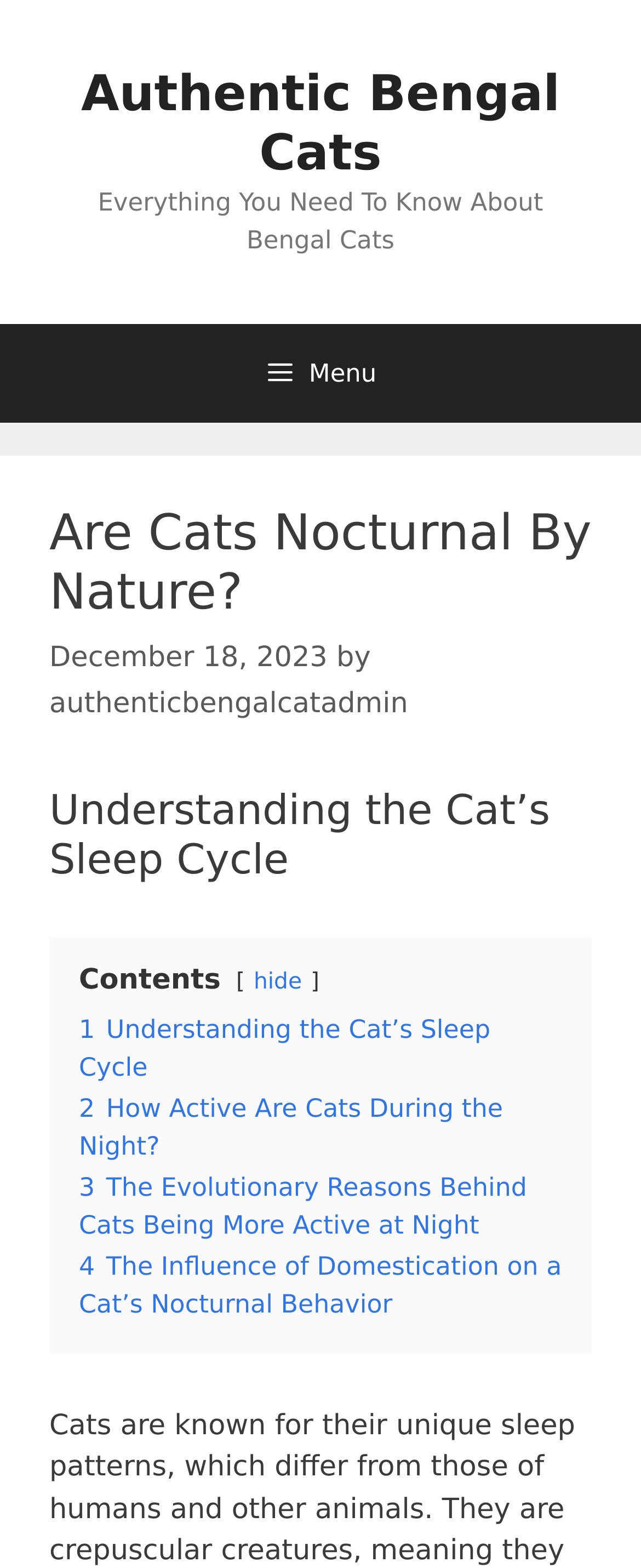Determine the bounding box coordinates of the area to click in order to meet this instruction: "Visit the website 'Authentic Bengal Cats'".

[0.126, 0.042, 0.874, 0.116]